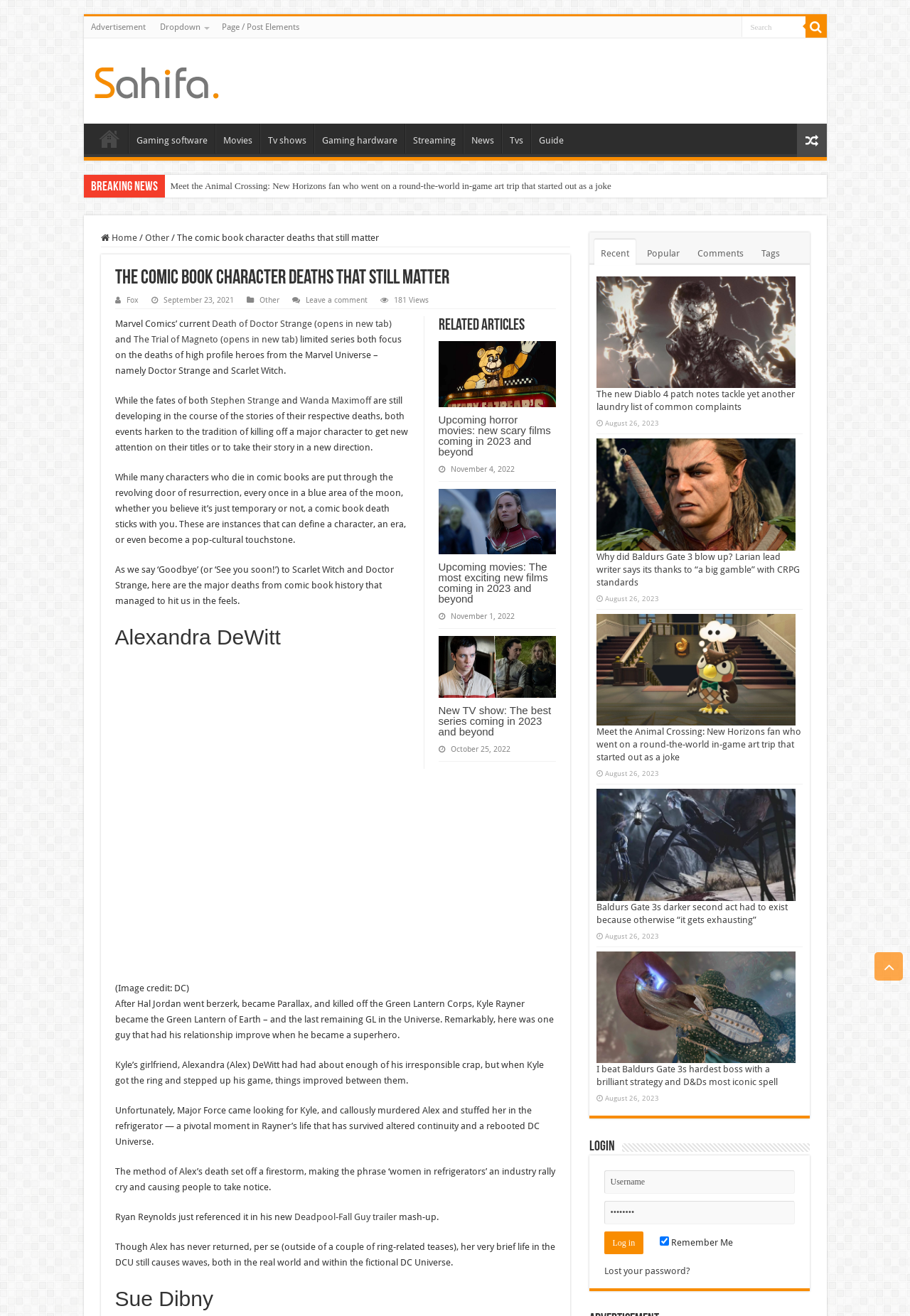Identify and provide the text content of the webpage's primary headline.

The comic book character deaths that still matter